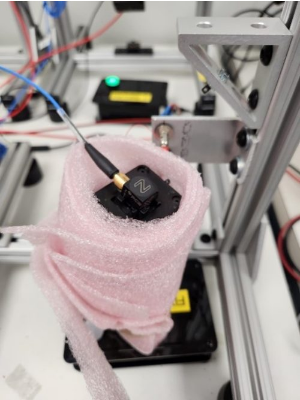What is the function of the gold connector?
Provide a thorough and detailed answer to the question.

The gold connector, labeled with the number '2', is a sensor or connection point extending from the motor, which is part of the vibration test setup. Its exact function is not specified, but it is likely used to measure or transmit data related to the motor's performance.